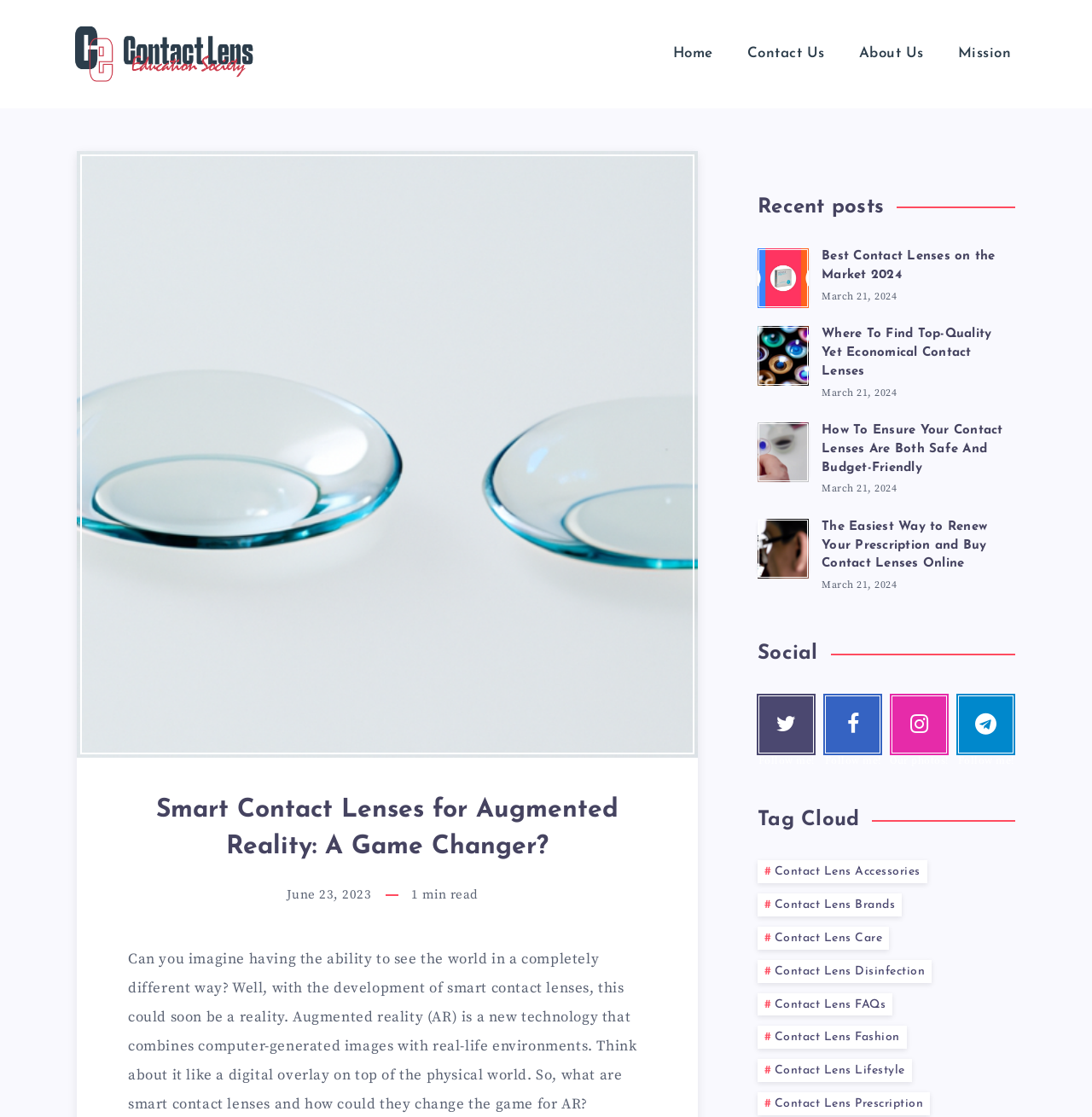Create a full and detailed caption for the entire webpage.

This webpage is about smart contact lenses for augmented reality, with a focus on their potential to change the game for AR technology. At the top of the page, there are four navigation links: "Home", "Contact Us", "About Us", and "Mission". Below these links, there is a header section with an image, a heading that reads "Smart Contact Lenses for Augmented Reality: A Game Changer?", and a timestamp indicating that the article was published on June 23, 2023.

The main content of the page is a long paragraph that introduces the concept of smart contact lenses and their potential to revolutionize AR technology. Below this paragraph, there is a section titled "Recent posts" that lists four articles with links, each with a heading, a brief description, and a timestamp indicating that they were published on March 21, 2024.

To the right of the "Recent posts" section, there are several social media links, including Twitter, Facebook, Instagram, and Telegram. Below these links, there is a "Tag Cloud" section that lists nine tags related to contact lenses, such as "#Contact Lens Accessories", "#Contact Lens Brands", and "#Contact Lens Care".